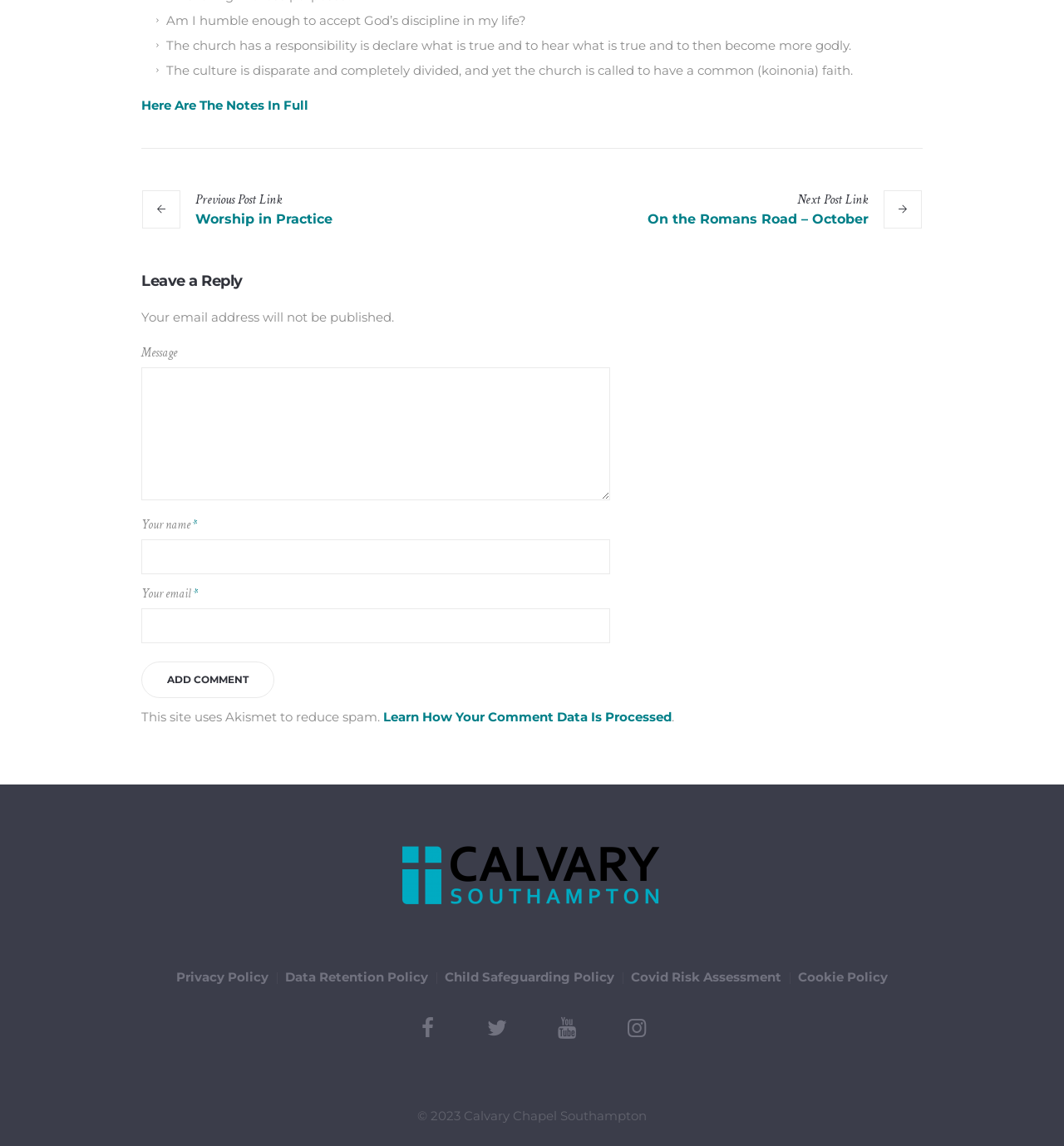Use one word or a short phrase to answer the question provided: 
What is the topic of the article?

God's discipline